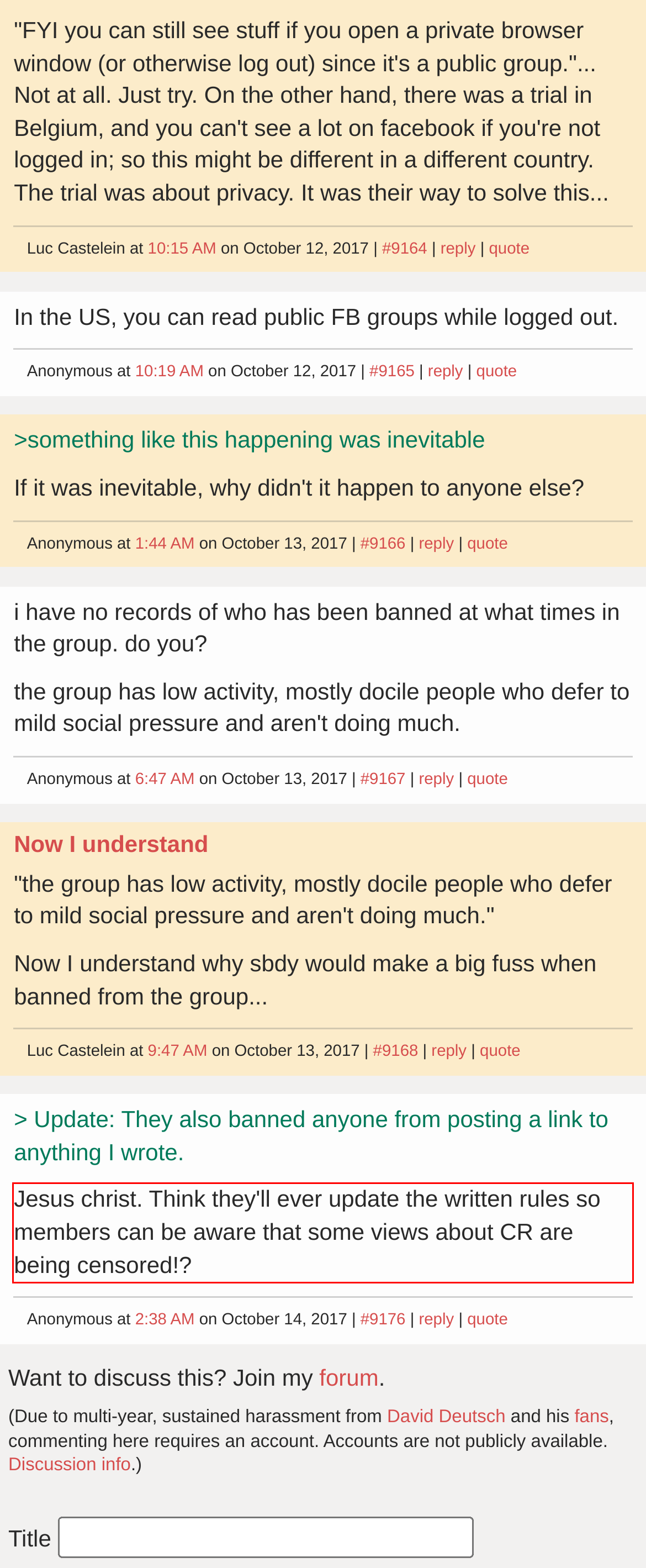Identify and extract the text within the red rectangle in the screenshot of the webpage.

Jesus christ. Think they'll ever update the written rules so members can be aware that some views about CR are being censored!?